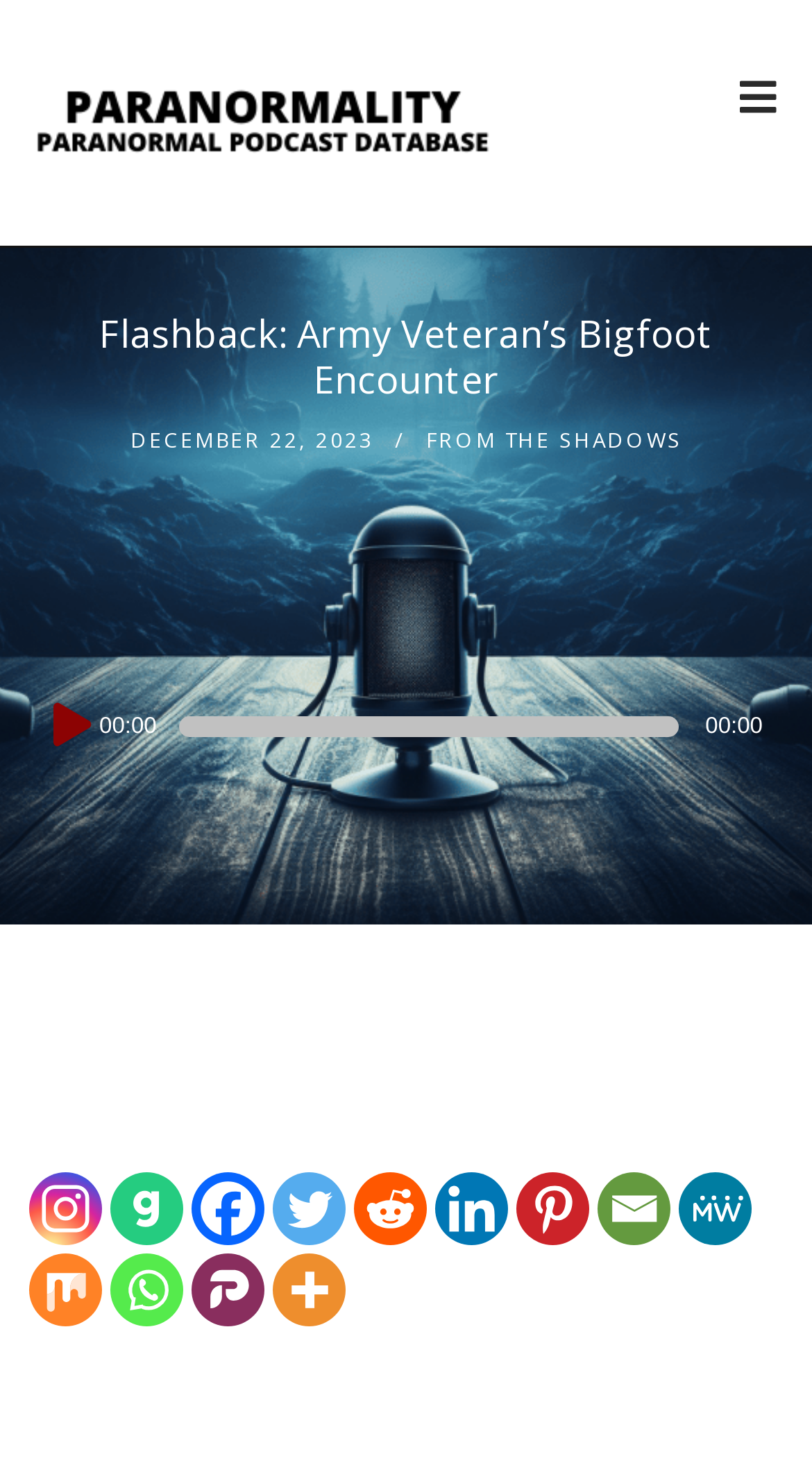Please respond to the question using a single word or phrase:
What is the current time of the audio player?

00:00